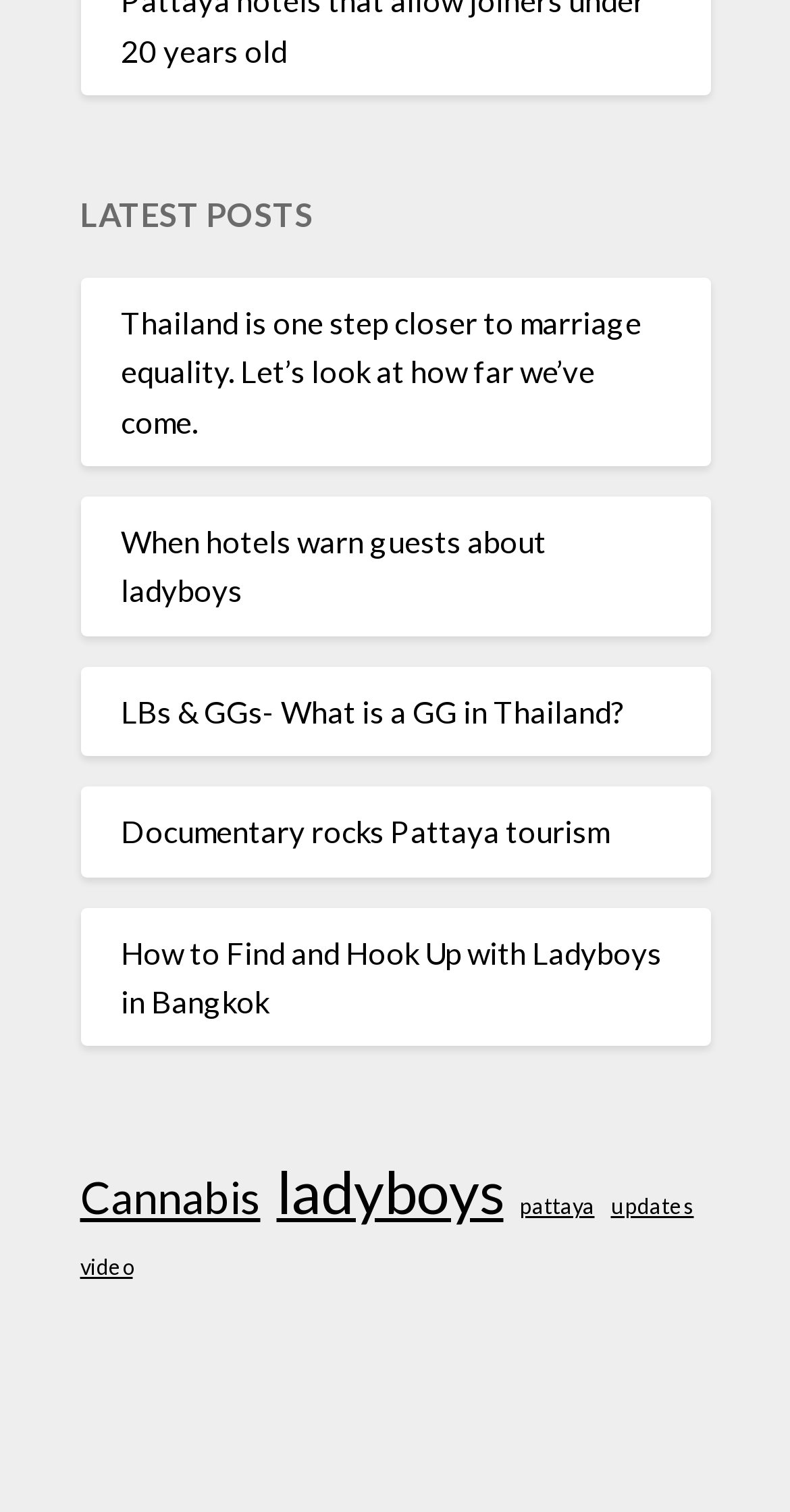How many links are related to Pattaya?
Give a detailed explanation using the information visible in the image.

I counted the links that mention 'Pattaya' and found two links: 'When hotels warn guests about ladyboys' and 'pattaya (1 item)'.